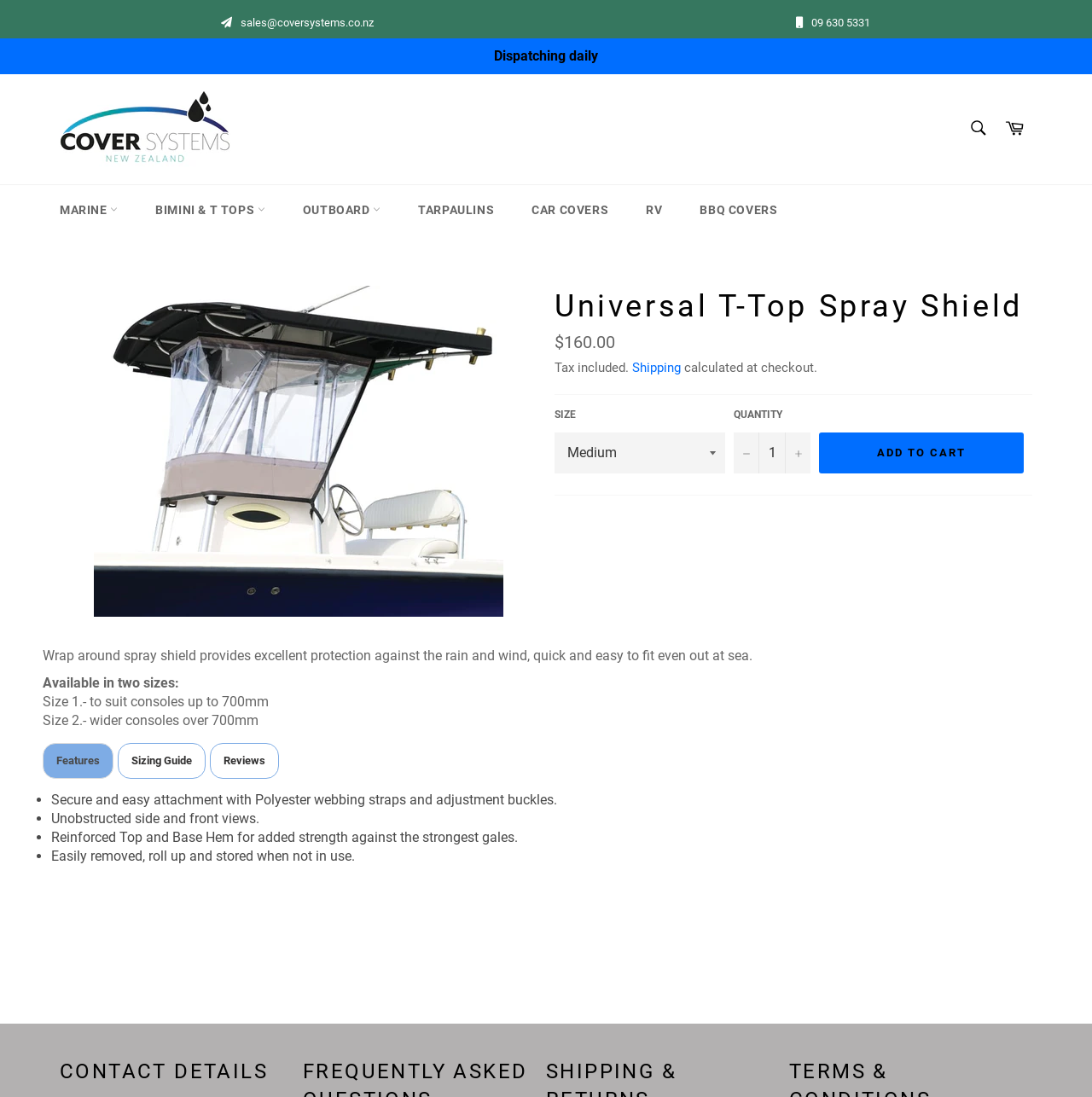Extract the bounding box coordinates for the UI element described as: "BBQ Covers".

[0.625, 0.169, 0.728, 0.215]